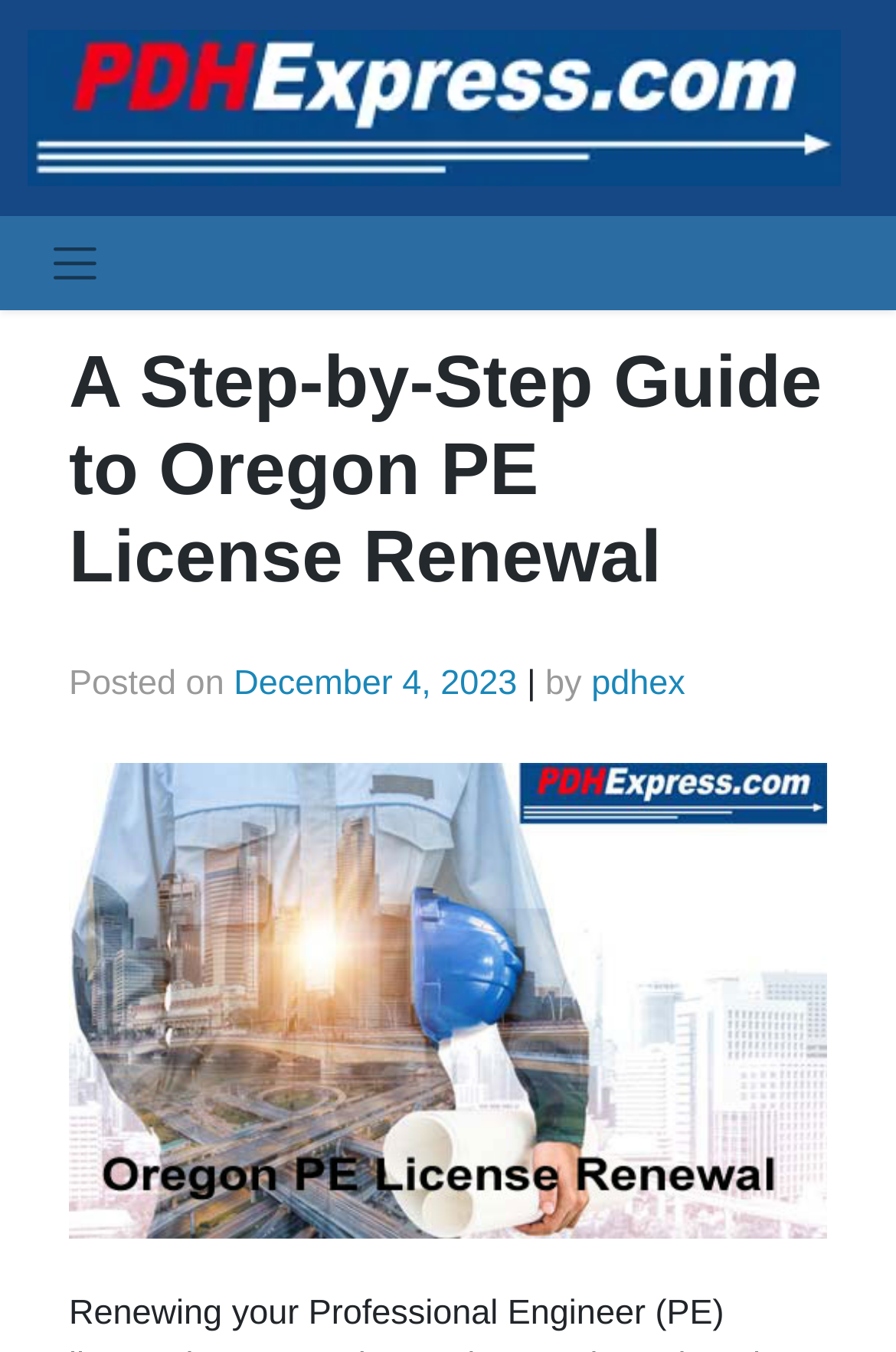What is the date of the post?
Please provide a single word or phrase based on the screenshot.

December 4, 2023